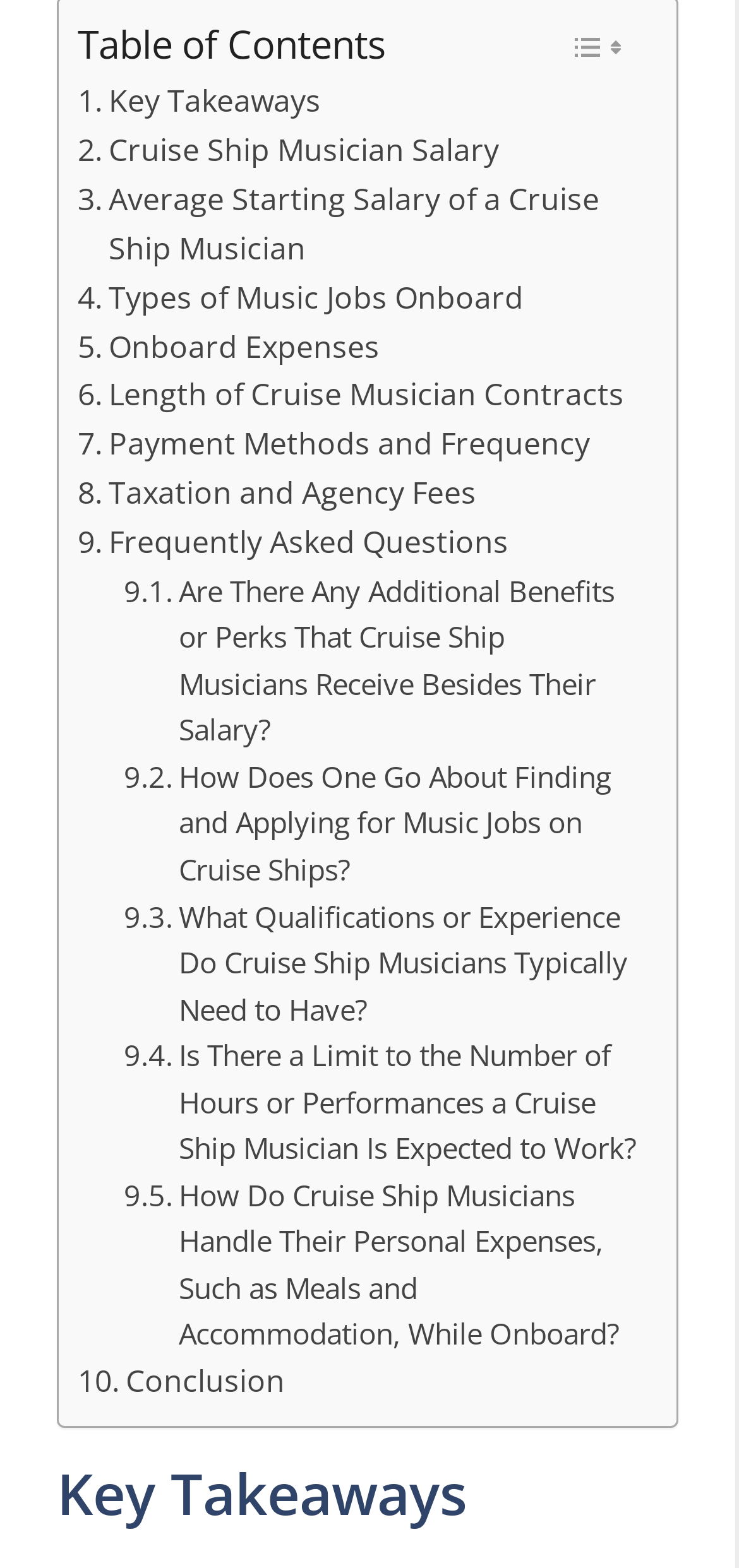Please identify the bounding box coordinates of the area that needs to be clicked to follow this instruction: "Find us on social media".

None